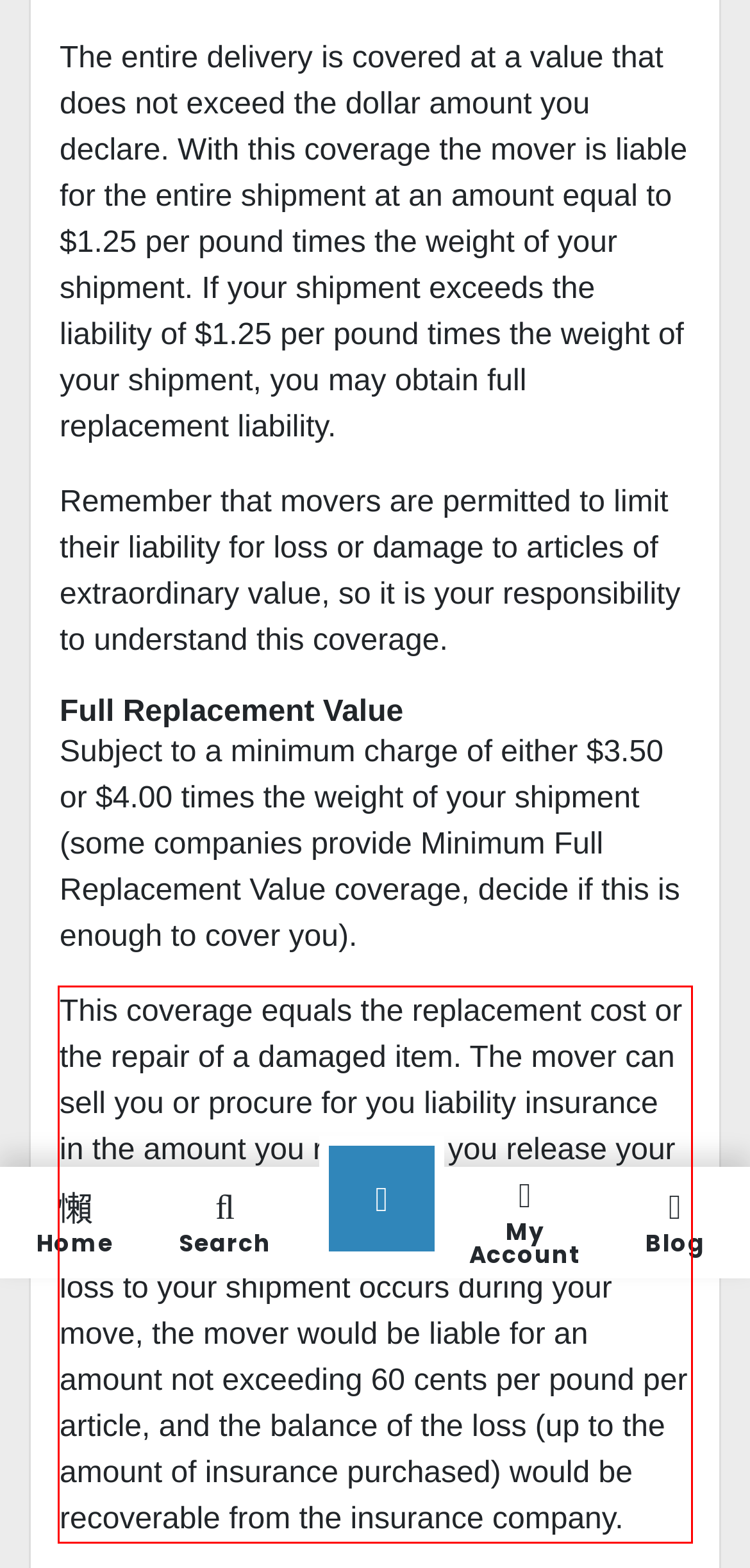You have a screenshot with a red rectangle around a UI element. Recognize and extract the text within this red bounding box using OCR.

This coverage equals the replacement cost or the repair of a damaged item. The mover can sell you or procure for you liability insurance in the amount you request if you release your shipment for transportation at a value of 60 cents per pound per article. If any damages or loss to your shipment occurs during your move, the mover would be liable for an amount not exceeding 60 cents per pound per article, and the balance of the loss (up to the amount of insurance purchased) would be recoverable from the insurance company.